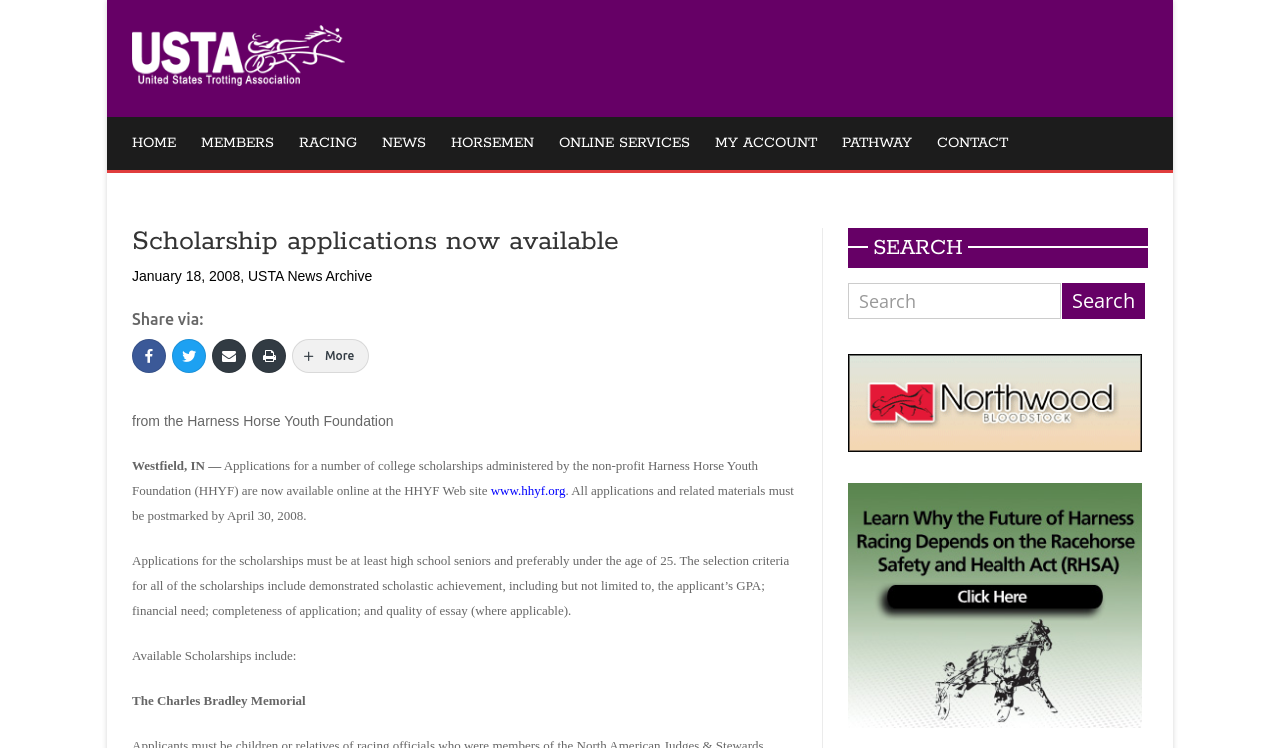Identify the bounding box coordinates of the HTML element based on this description: "alt="U.S. Trotting News Logo"".

[0.103, 0.066, 0.269, 0.087]